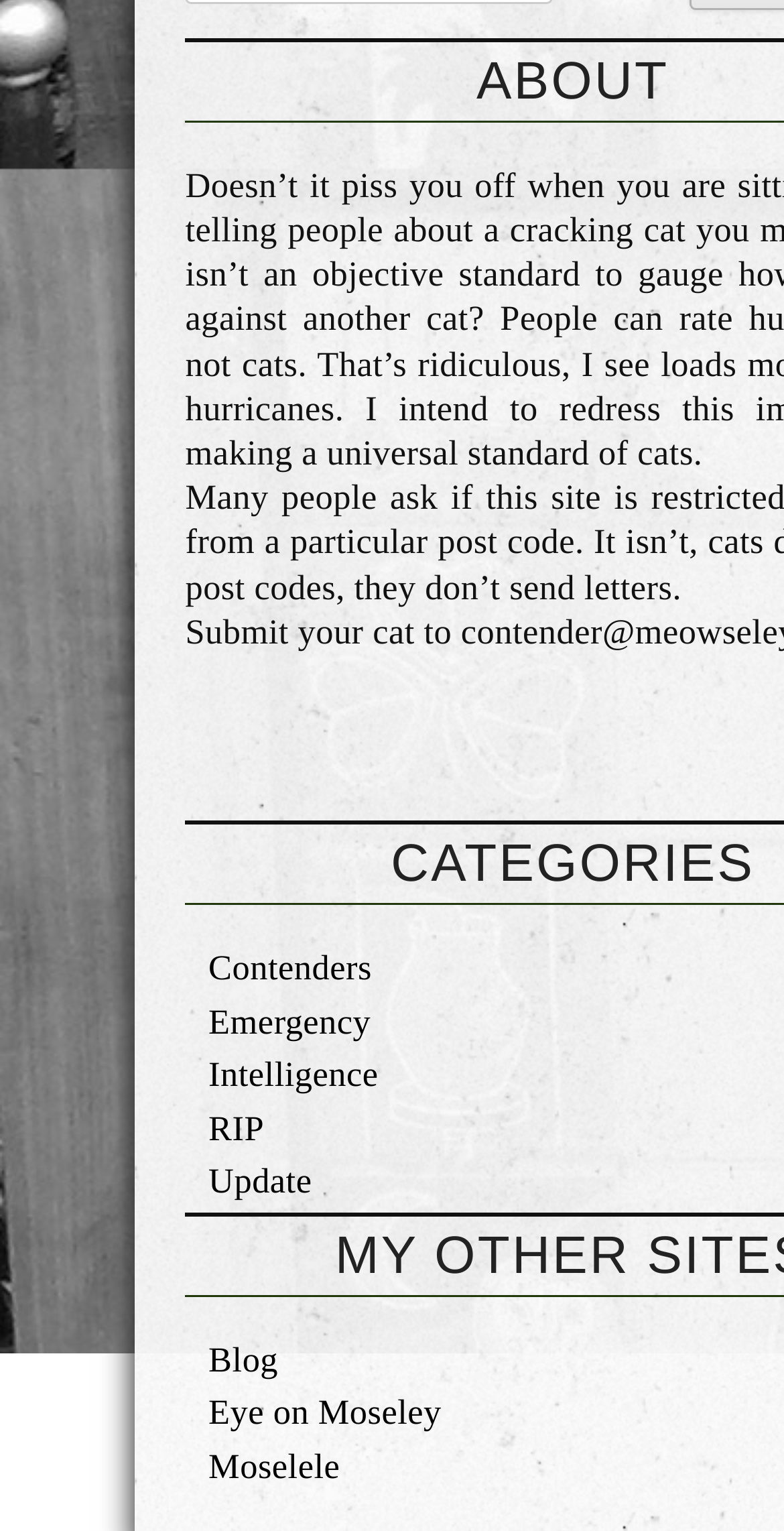Identify the coordinates of the bounding box for the element described below: "Eye on Moseley". Return the coordinates as four float numbers between 0 and 1: [left, top, right, bottom].

[0.266, 0.909, 0.563, 0.936]